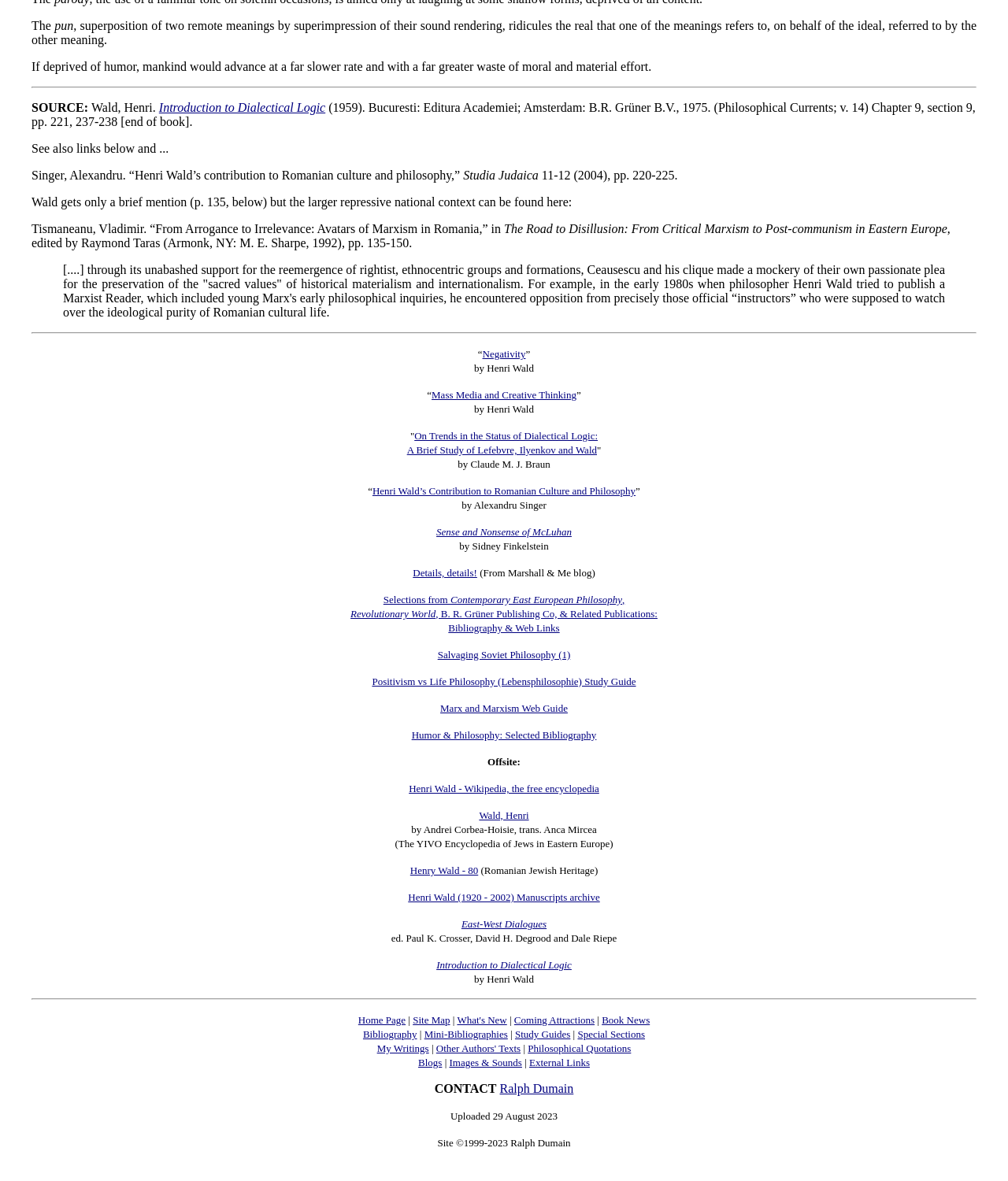Please determine the bounding box coordinates of the section I need to click to accomplish this instruction: "Visit 'Henri Wald - Wikipedia, the free encyclopedia'".

[0.406, 0.661, 0.594, 0.673]